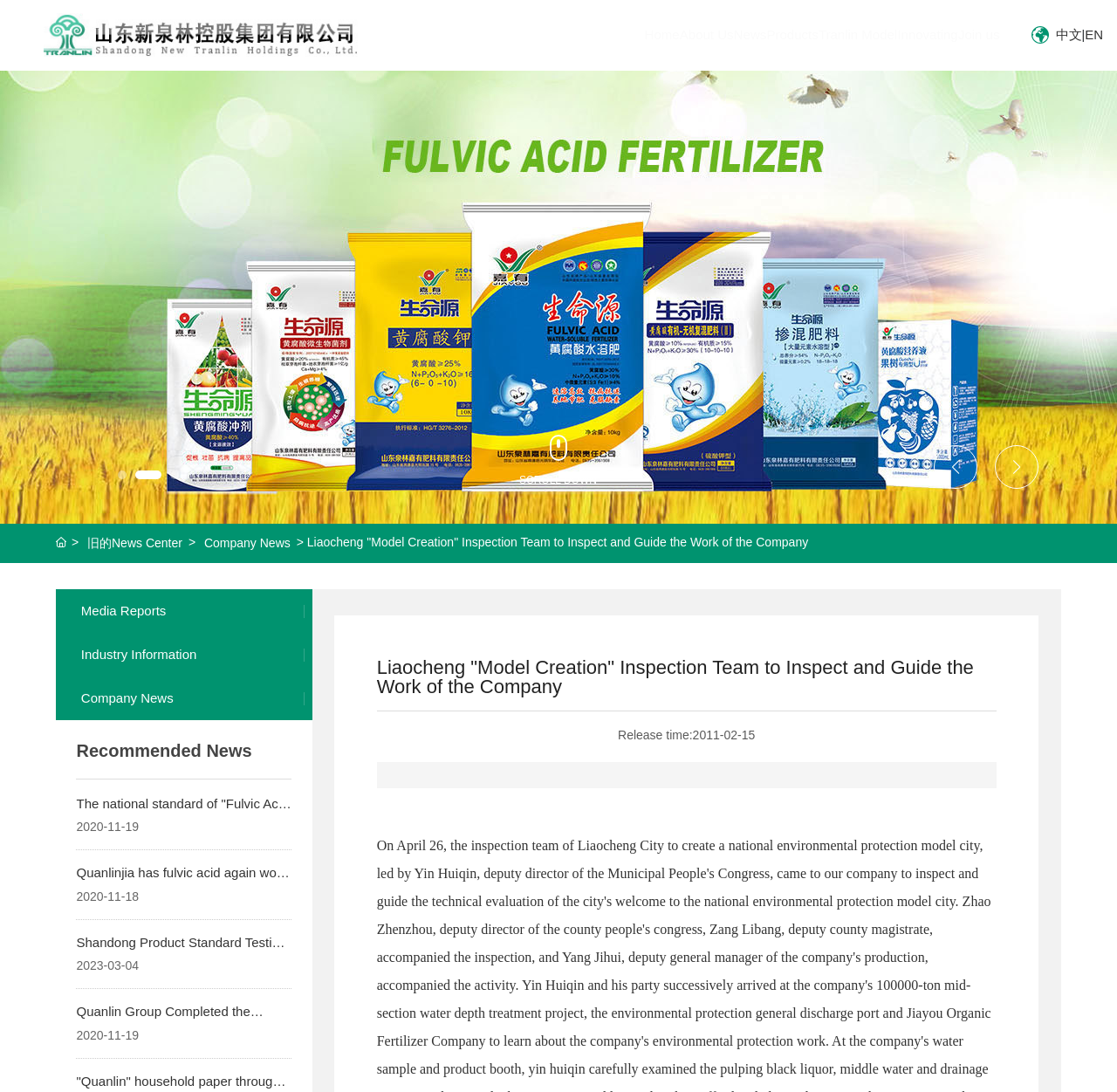What is the orientation of the separator below the title 'Recommended News'?
Please give a well-detailed answer to the question.

The separator below the title 'Recommended News' is a horizontal line that separates the title from the list of news articles. Its orientation can be determined by its position and shape.